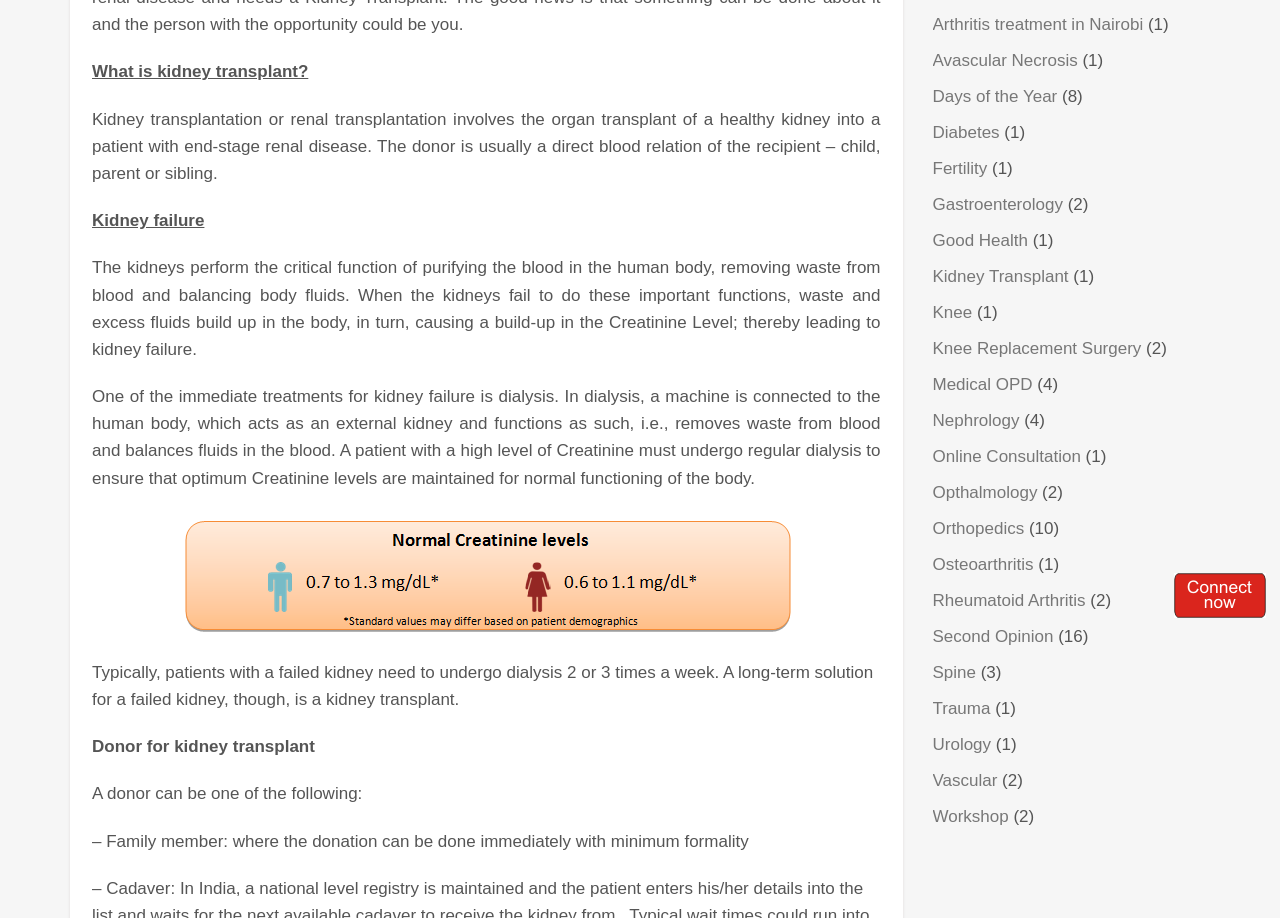Given the webpage screenshot and the description, determine the bounding box coordinates (top-left x, top-left y, bottom-right x, bottom-right y) that define the location of the UI element matching this description: Knee Replacement Surgery

[0.729, 0.369, 0.892, 0.39]